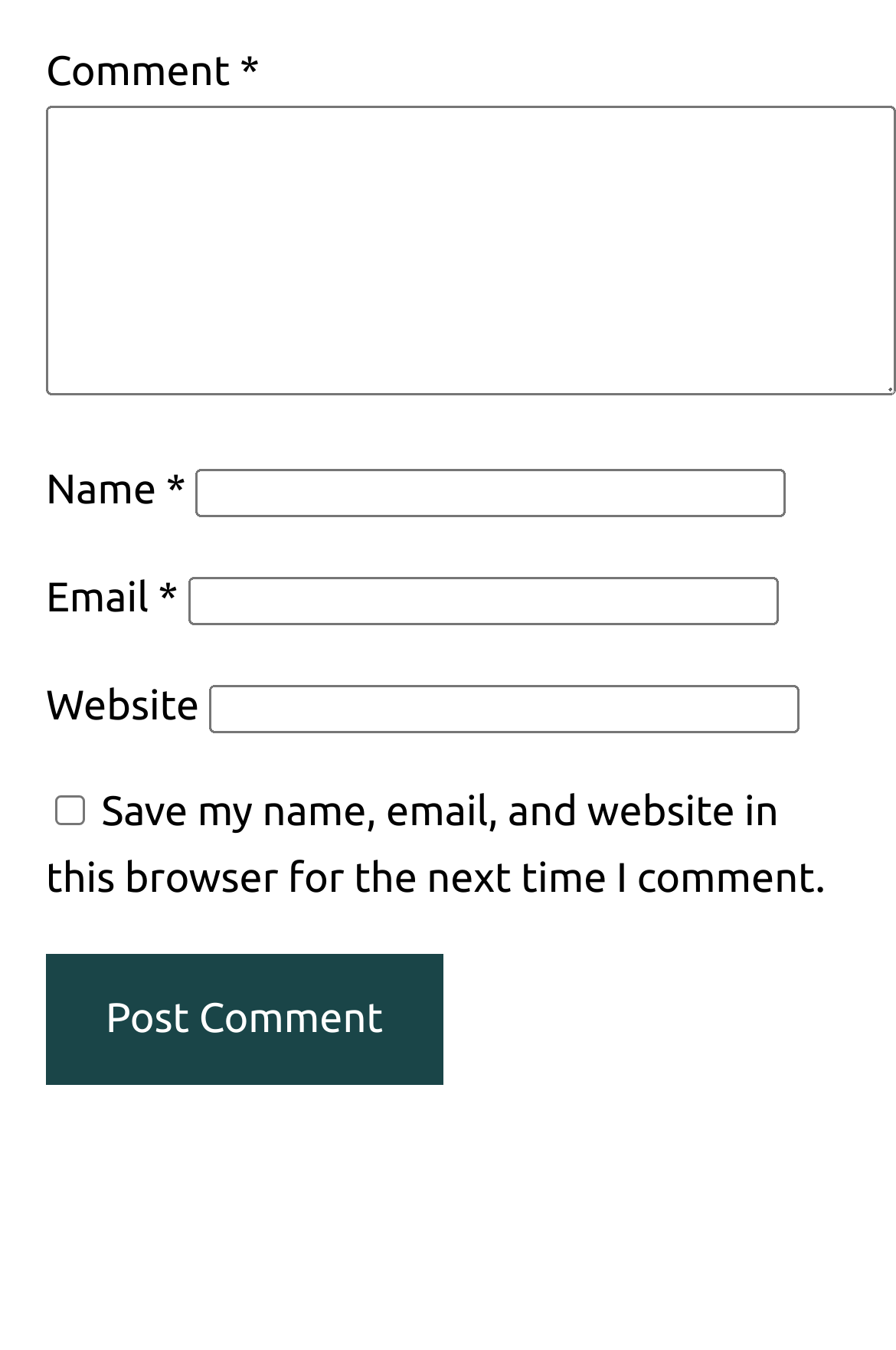Using the information shown in the image, answer the question with as much detail as possible: What is the label of the first input field?

The first input field is labeled 'Comment' and has a corresponding StaticText element with the same label. This suggests that the field is intended for users to enter their comments.